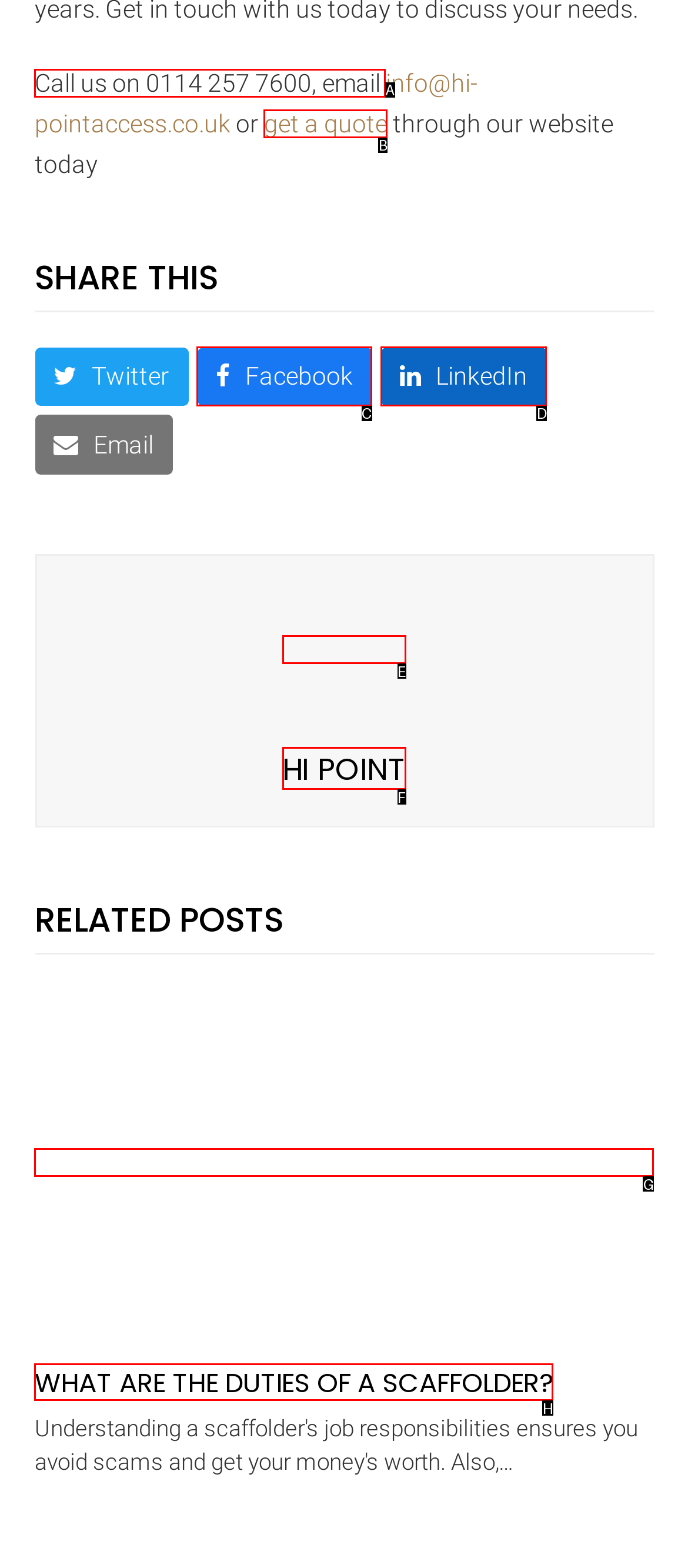Please identify the correct UI element to click for the task: Call the phone number Respond with the letter of the appropriate option.

A